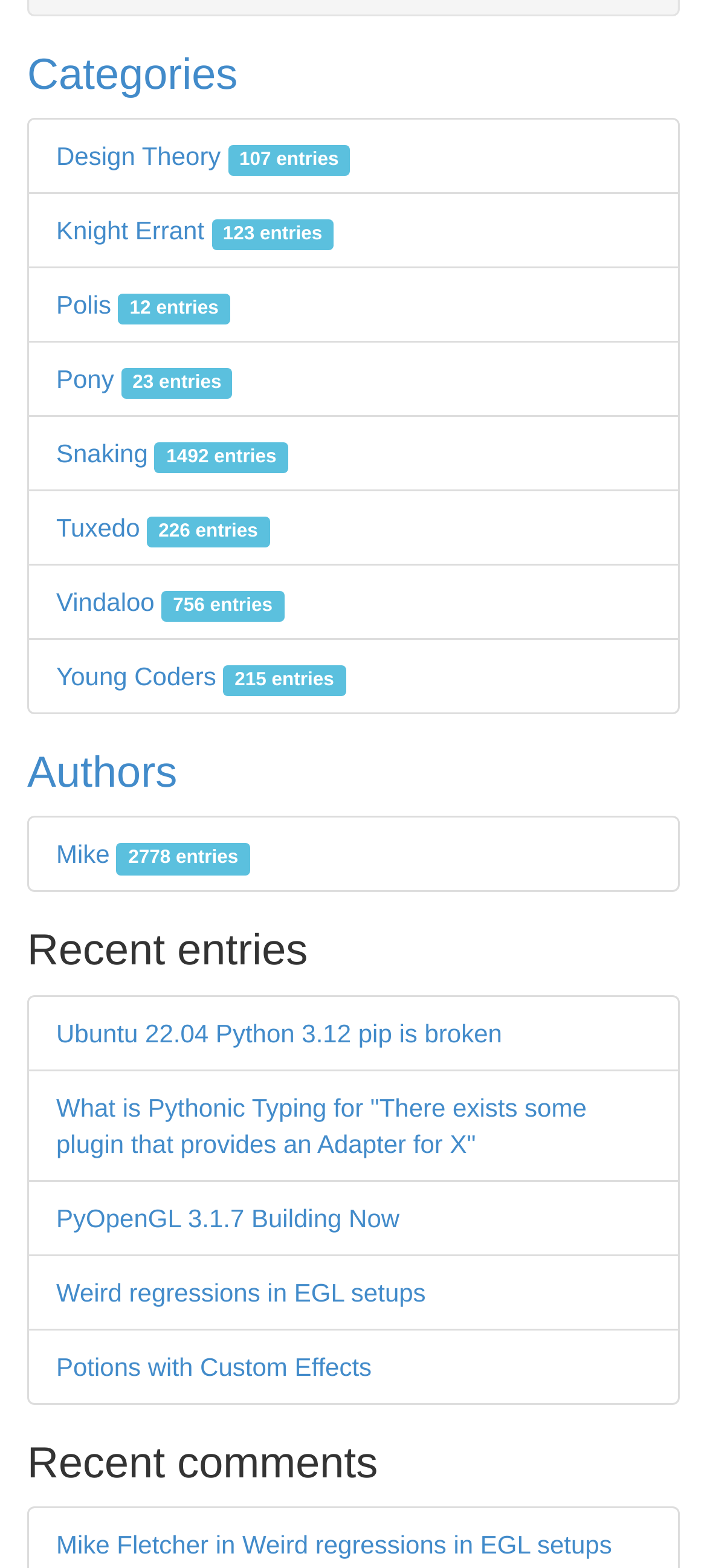Reply to the question with a single word or phrase:
What is the title of the most recent entry?

Ubuntu 22.04 Python 3.12 pip is broken